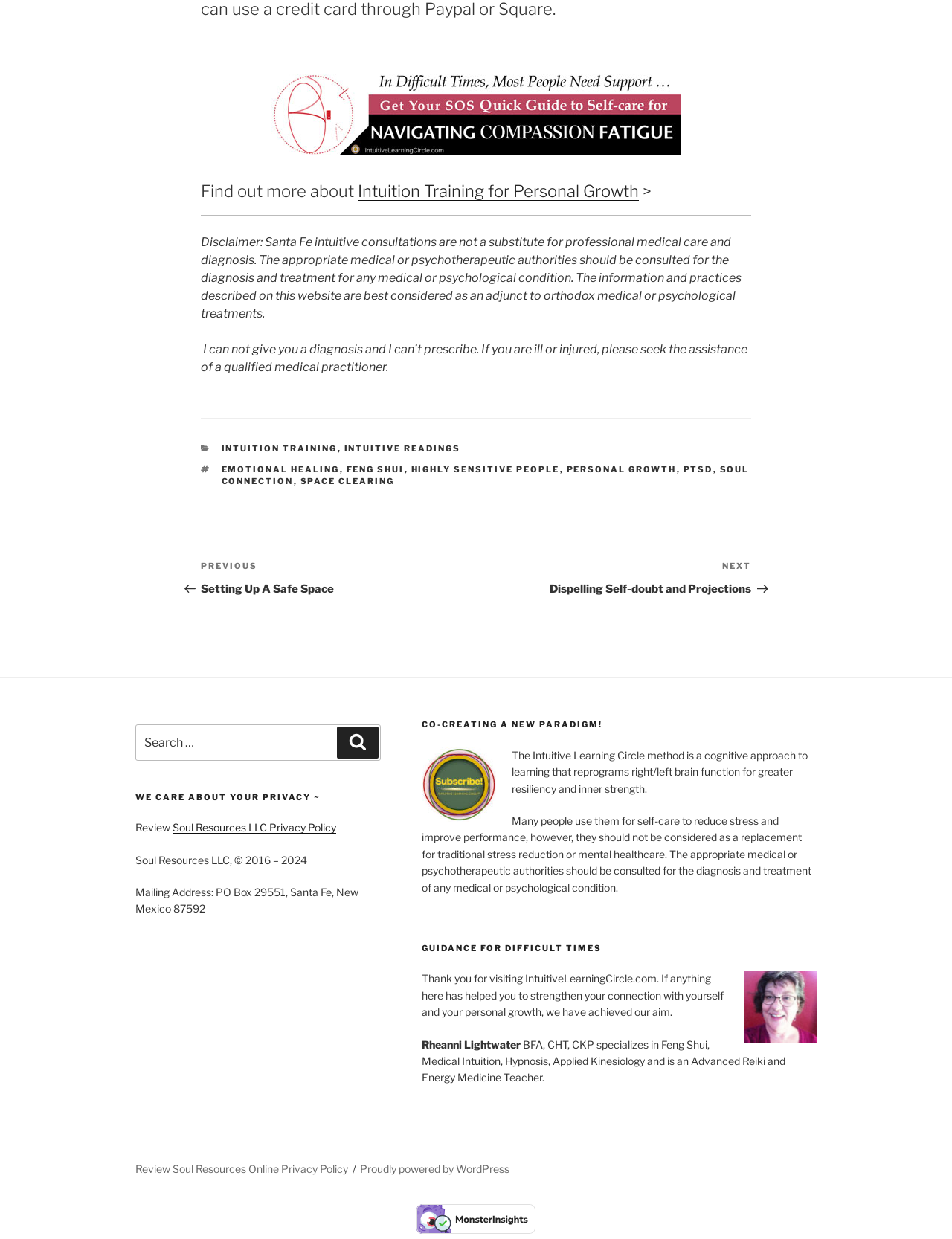Identify the bounding box coordinates of the element to click to follow this instruction: 'Click on the 'PERSONAL GROWTH' link'. Ensure the coordinates are four float values between 0 and 1, provided as [left, top, right, bottom].

[0.595, 0.375, 0.711, 0.383]